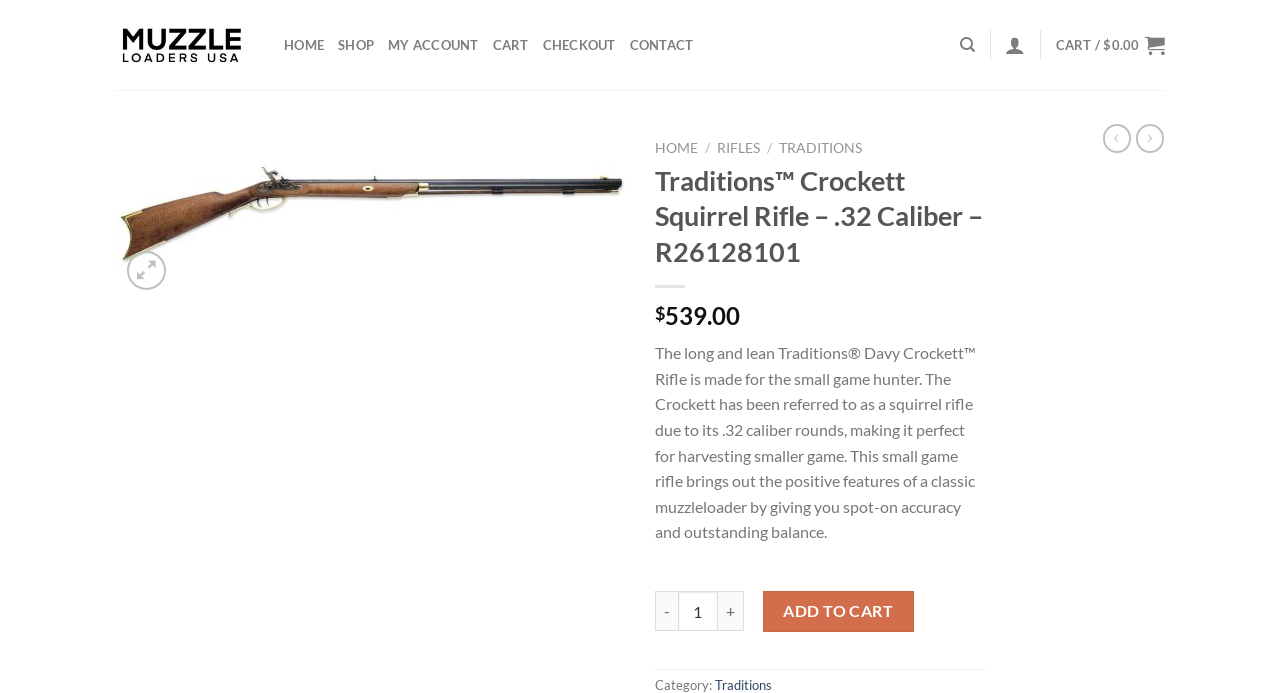What is the caliber of the Traditions Crockett Squirrel Rifle?
Give a single word or phrase as your answer by examining the image.

.32 Caliber